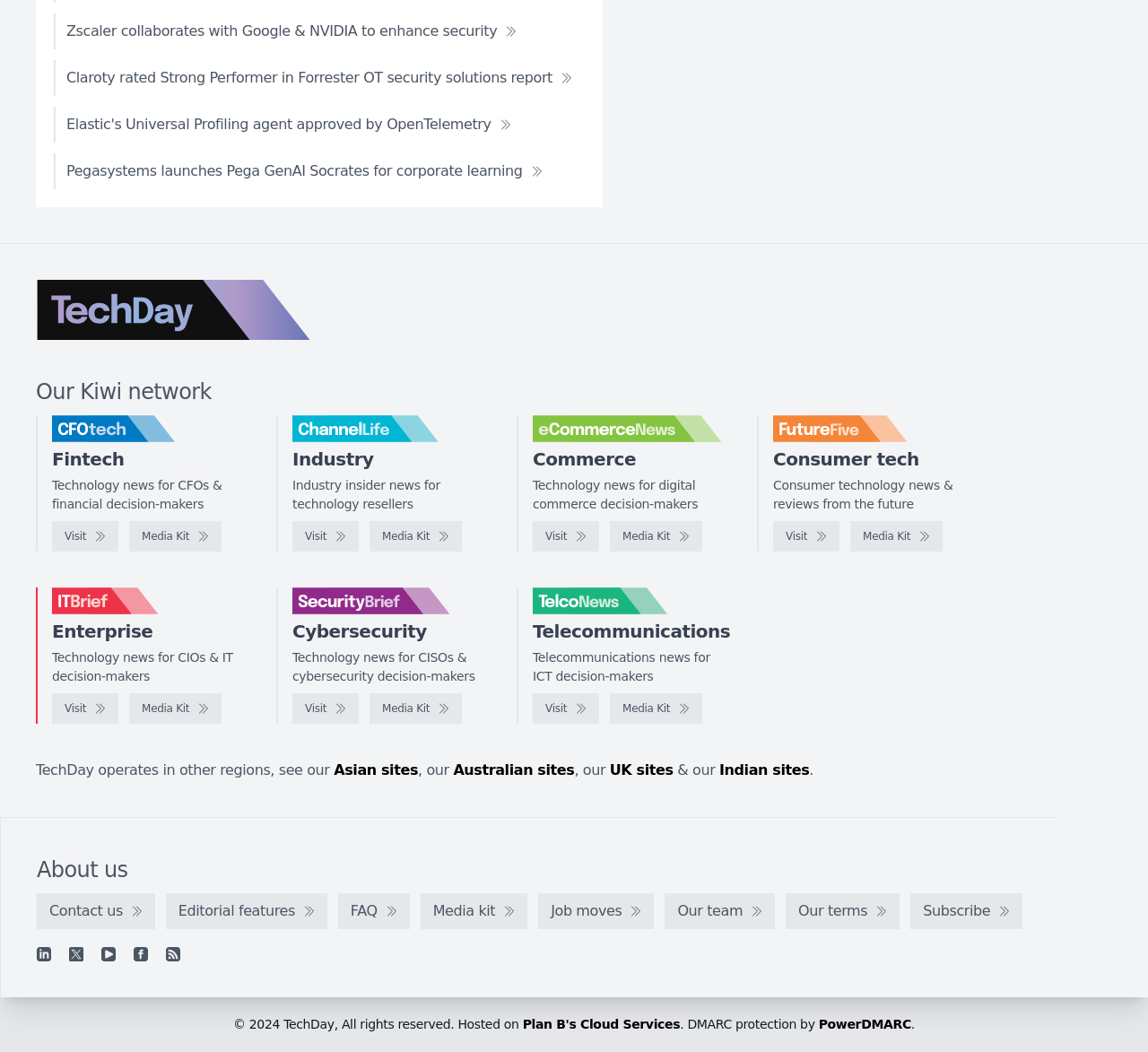Determine the bounding box coordinates for the area that should be clicked to carry out the following instruction: "Contact us".

[0.032, 0.849, 0.135, 0.883]